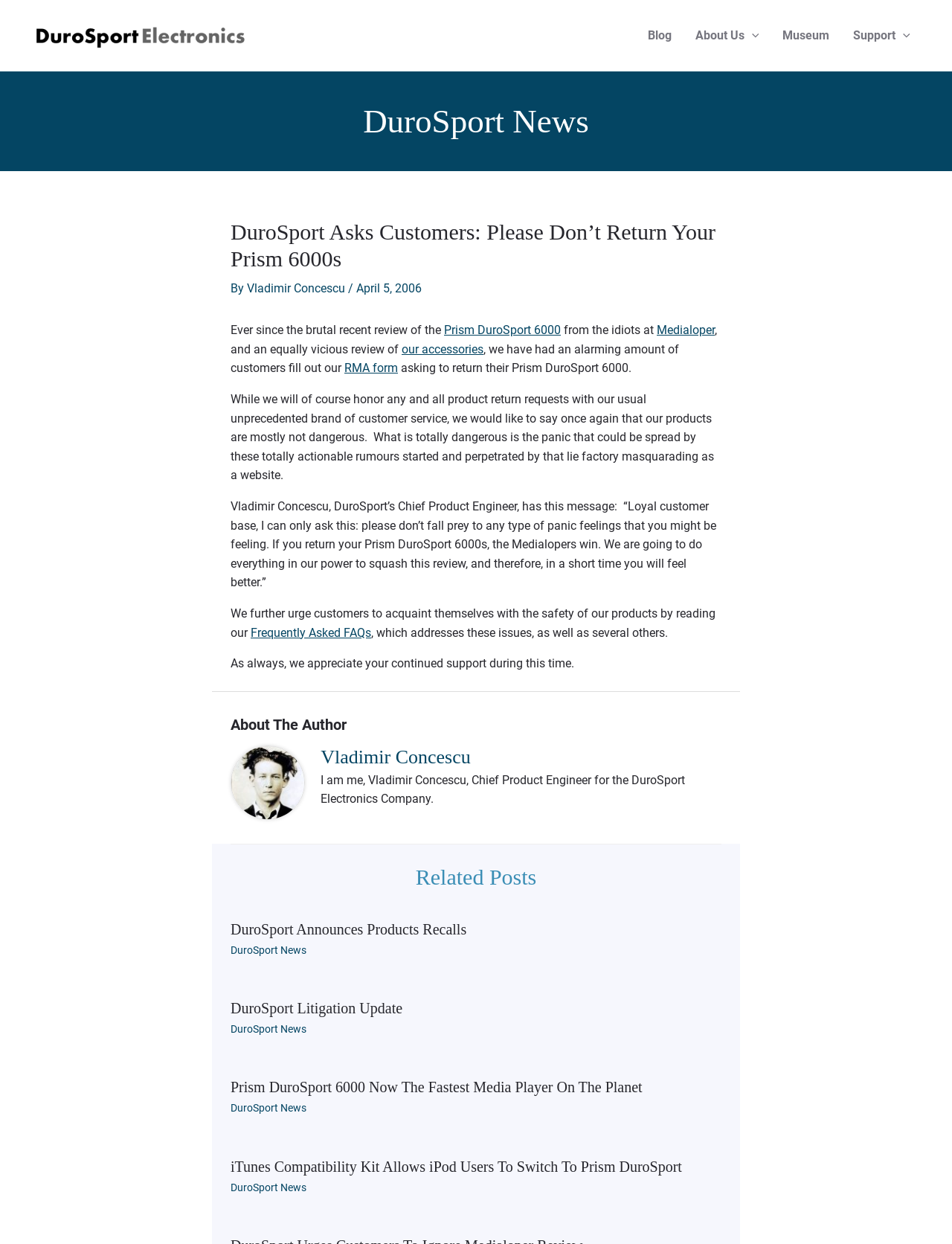What is the purpose of the message from Vladimir Concescu?
Refer to the image and give a detailed answer to the question.

The message from Vladimir Concescu, the Chief Product Engineer of DuroSport Electronics, is asking customers not to return their Prism DuroSport 6000s due to the negative review from Medialoper, and to reassure them that the products are safe.